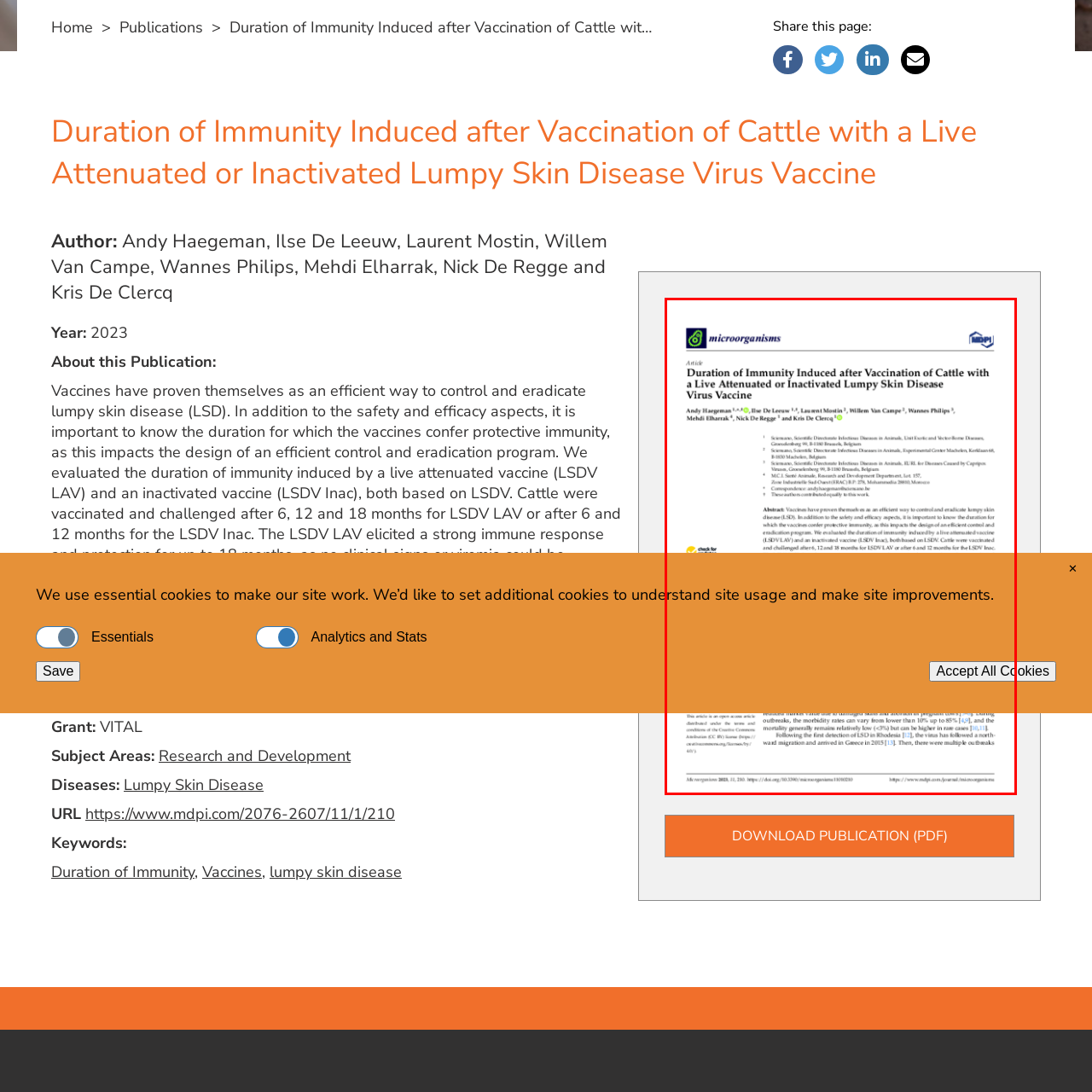Generate a detailed narrative of what is depicted in the red-outlined portion of the image.

This image presents a scholarly article titled "Duration of Immunity Induced after Vaccination of Cattle with a Live Attenuated or Inactivated Lumpy Skin Disease Virus Vaccine." The document is authored by Andy Haegeman, Ilse De Leeuw, Laurent Mostin, Willem Van Campe, Wannes Philips, Mehdi Elharrak, Nick De Regge, and Kris De Clercq, and it is published in the journal Microorganisms. 

The article addresses the effectiveness of vaccines against lumpy skin disease (LSD) and emphasizes the importance of understanding the duration of immunity that these vaccines confer. It includes a detailed abstract summarizing the research findings regarding the immune responses in cattle subjected to both a live attenuated vaccine and an inactivated vaccine, along with data on their efficacy over various time intervals post-vaccination.

Additionally, the bottom of the image features a notification about cookie usage on the website, providing options for users to accept all cookies to enhance site performance and analytics. This indicates that the article is part of a larger online repository or journal platform.